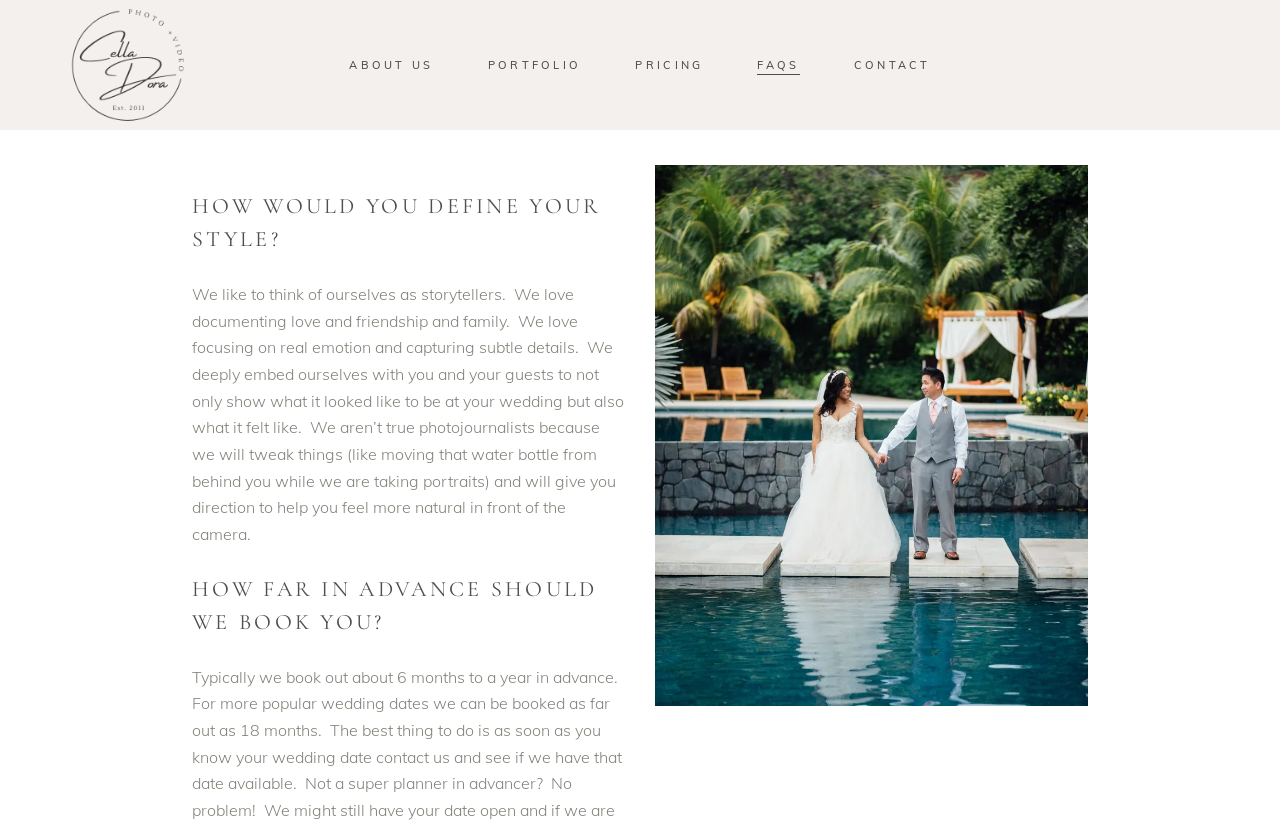By analyzing the image, answer the following question with a detailed response: What is the style of the wedding photographers?

Based on the webpage, the style of the wedding photographers is described as storytellers, which is mentioned in the answer to the question 'HOW WOULD YOU DEFINE YOUR STYLE?'.